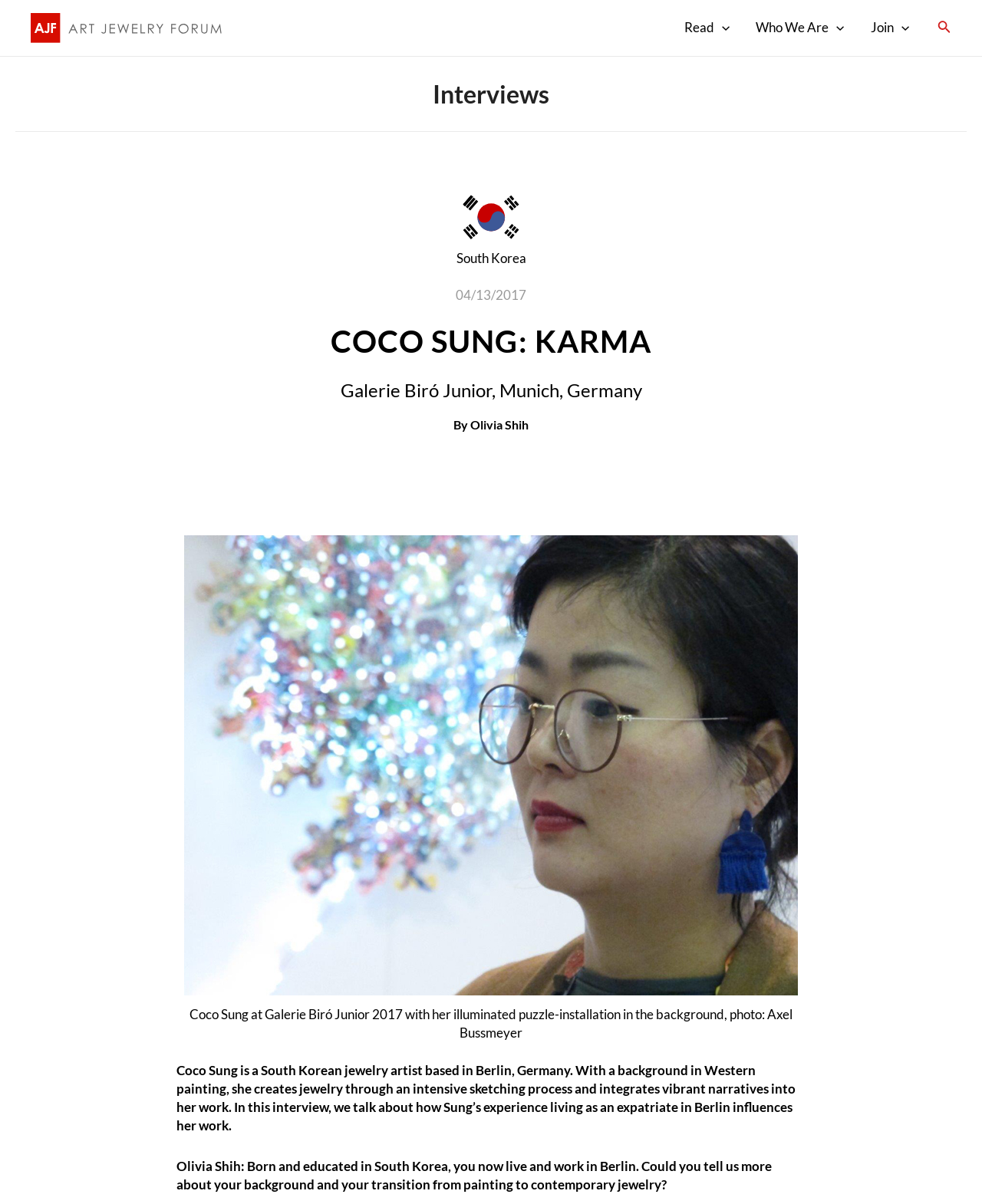Locate the bounding box coordinates of the element that should be clicked to fulfill the instruction: "Toggle the Read menu".

[0.684, 0.001, 0.757, 0.045]